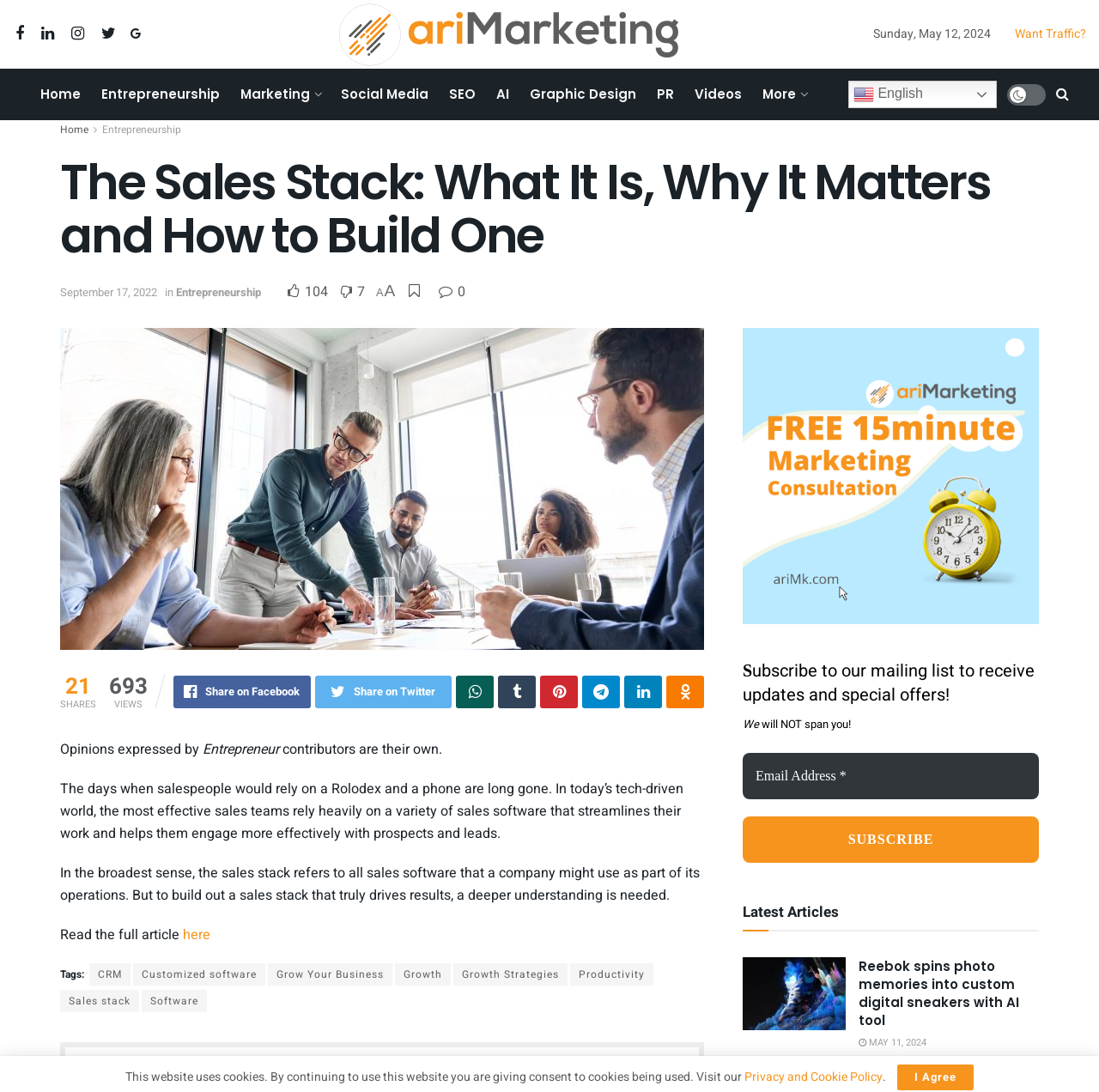Specify the bounding box coordinates of the region I need to click to perform the following instruction: "Click on the 'Home' link". The coordinates must be four float numbers in the range of 0 to 1, i.e., [left, top, right, bottom].

[0.027, 0.063, 0.083, 0.11]